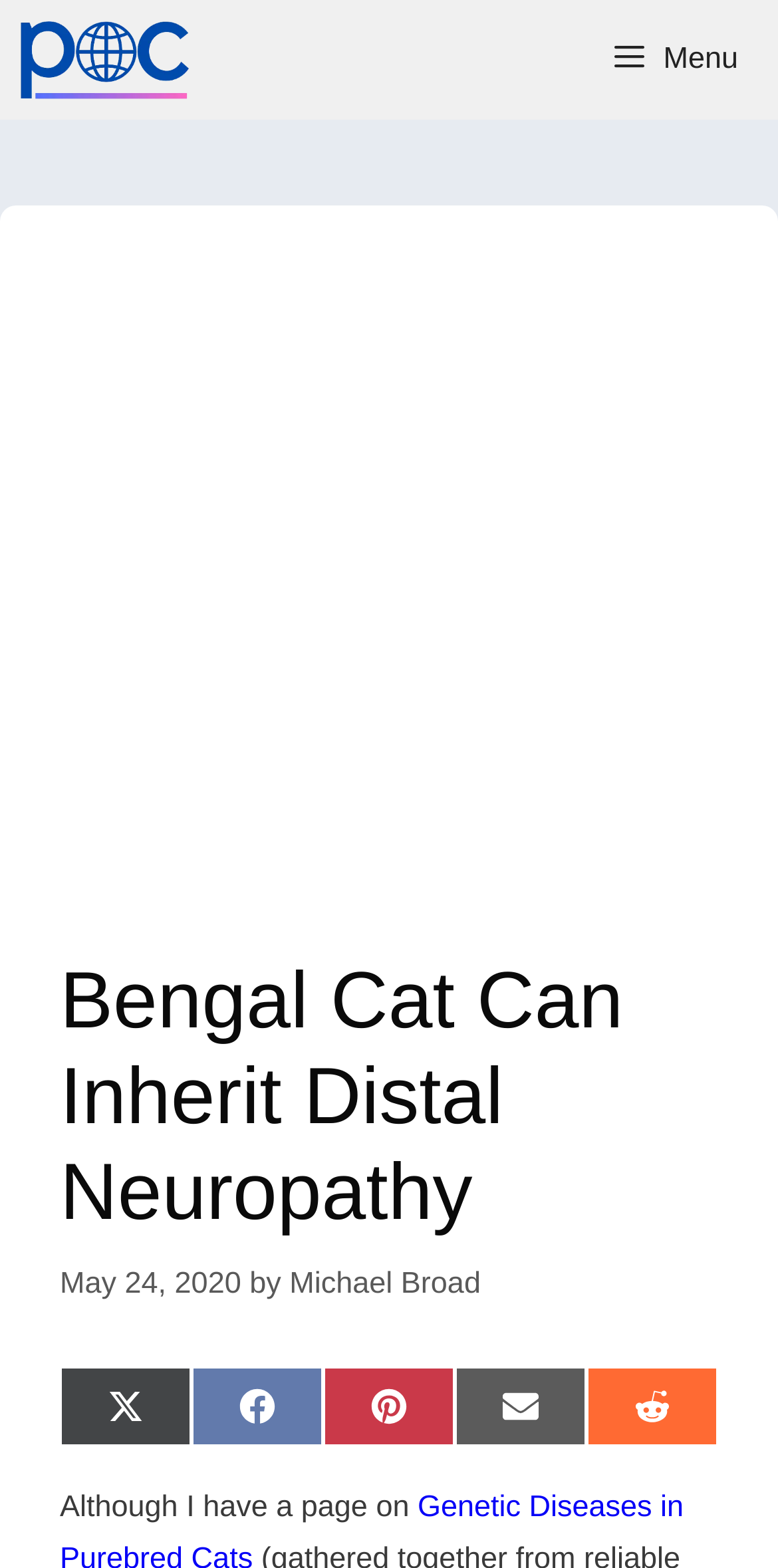How many social media sharing options are available?
Look at the image and answer the question with a single word or phrase.

5